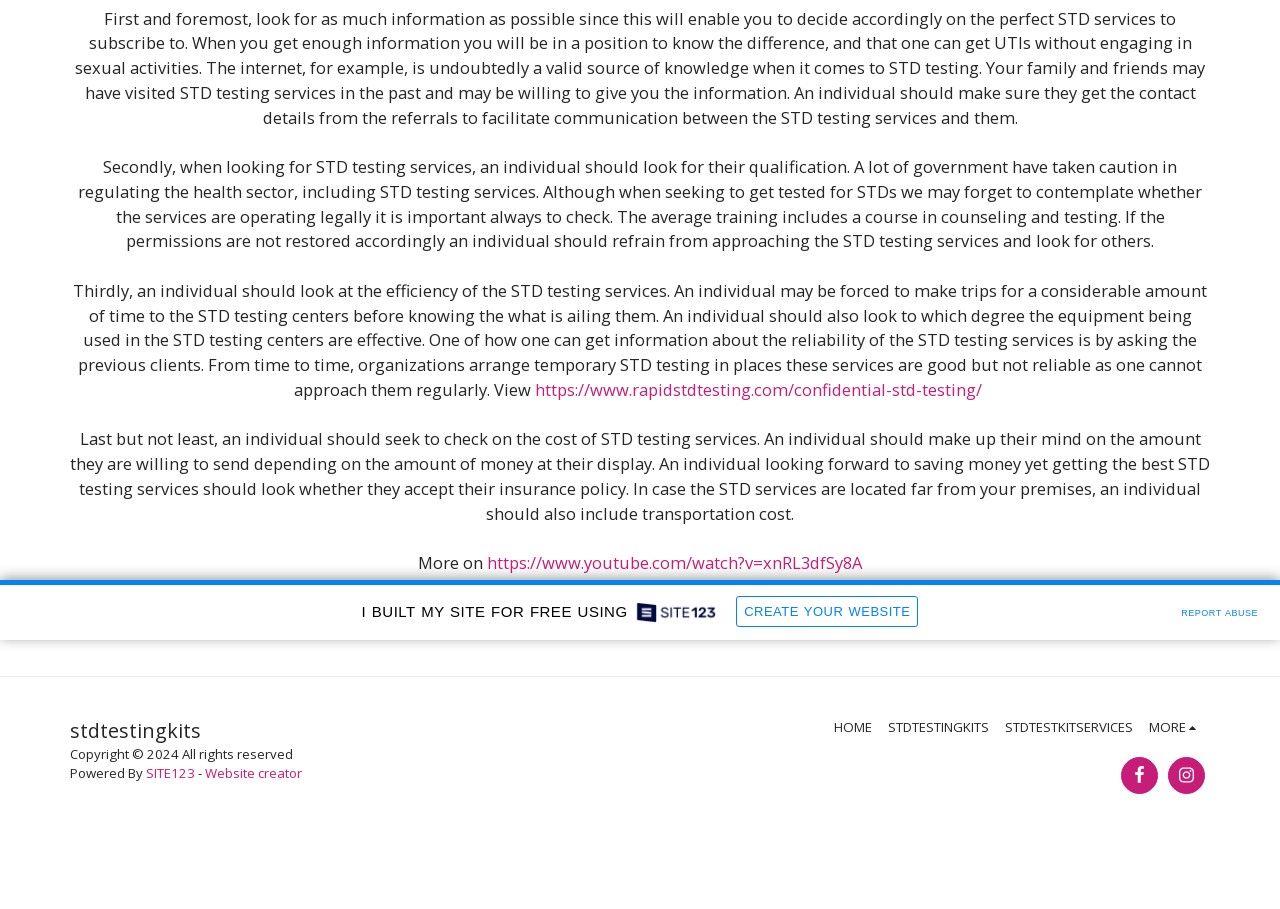Show the bounding box coordinates for the HTML element as described: "Website creator".

[0.16, 0.84, 0.236, 0.86]